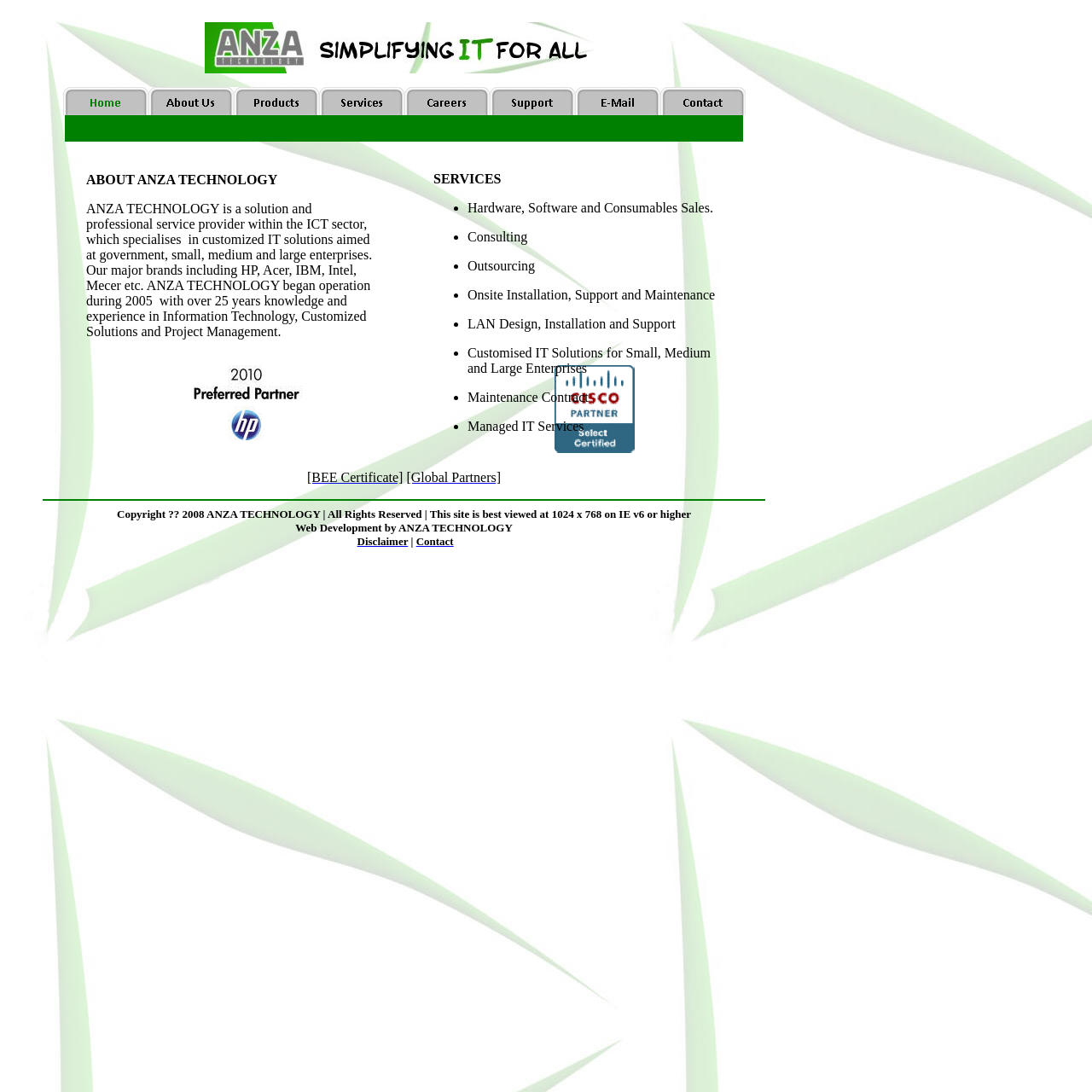What is the company name?
Refer to the screenshot and deliver a thorough answer to the question presented.

The company name is obtained from the root element 'ANZA TECHNOLOGY | Home' and also from the static text 'ABOUT ANZA TECHNOLOGY' and 'ANZA TECHNOLOGY is a solution and professional service provider...'.